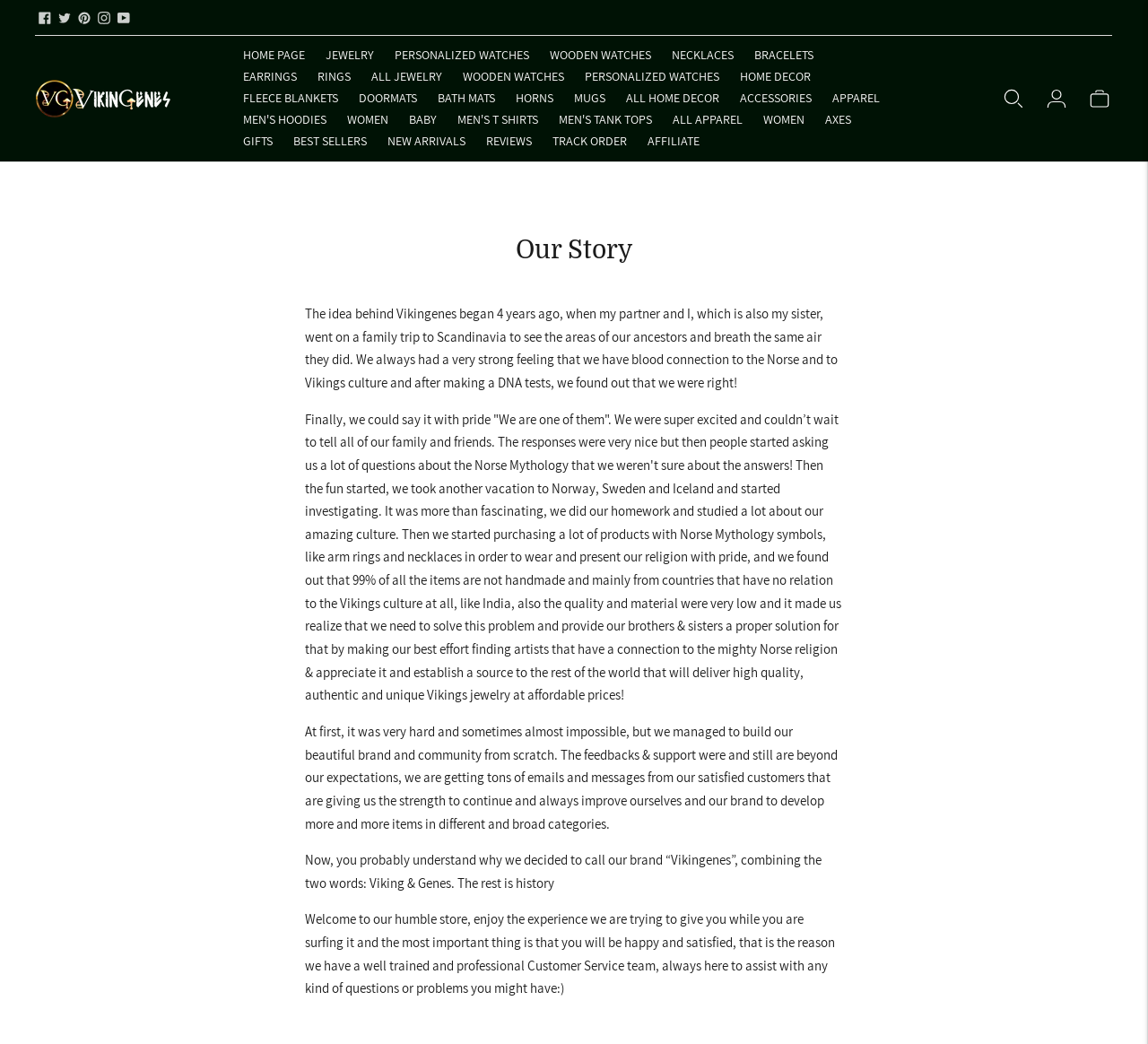What is the brand name of the website?
Answer the question with a single word or phrase derived from the image.

Vikingenes